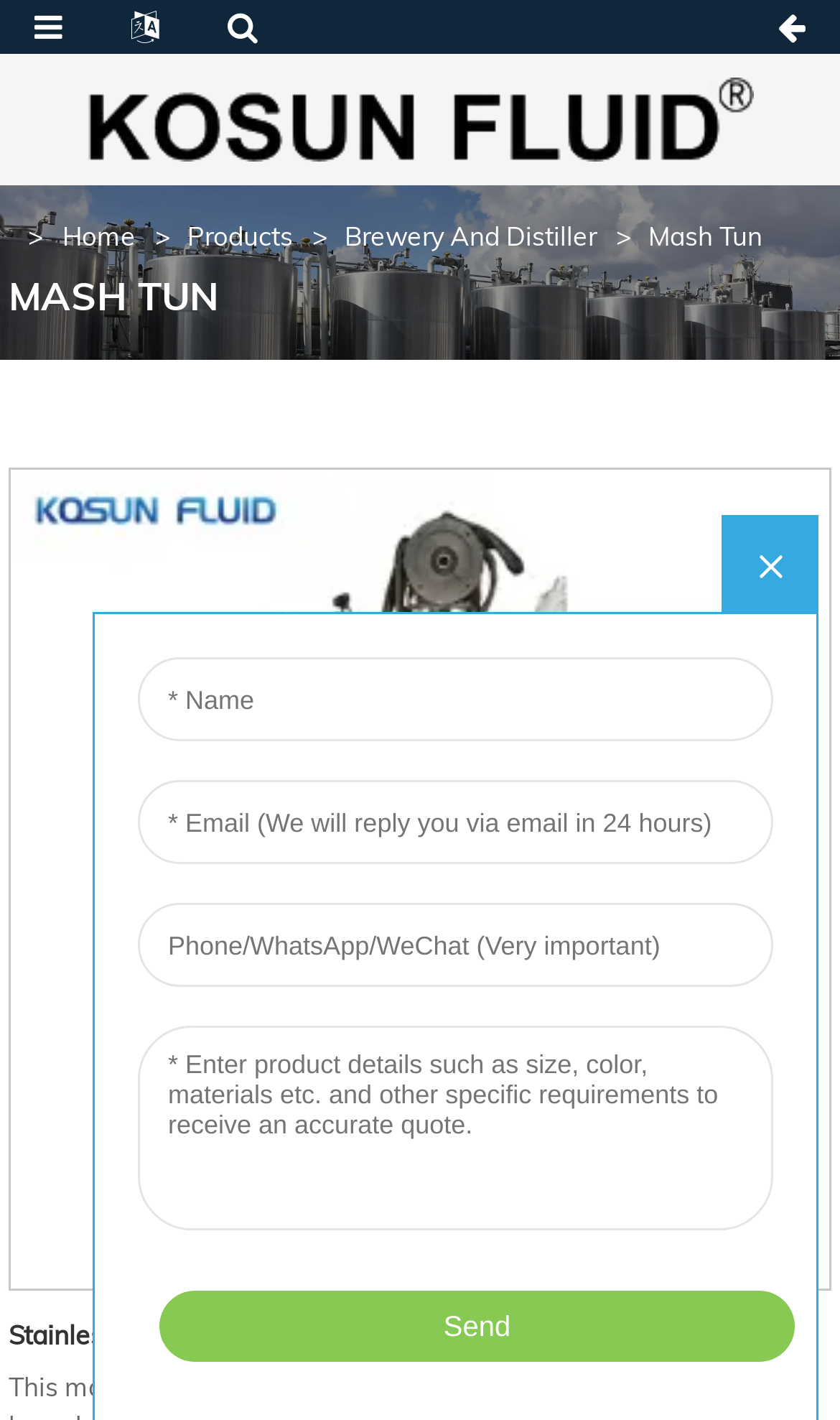Locate the bounding box of the UI element defined by this description: "Brewery and Distiller". The coordinates should be given as four float numbers between 0 and 1, formatted as [left, top, right, bottom].

[0.41, 0.143, 0.71, 0.189]